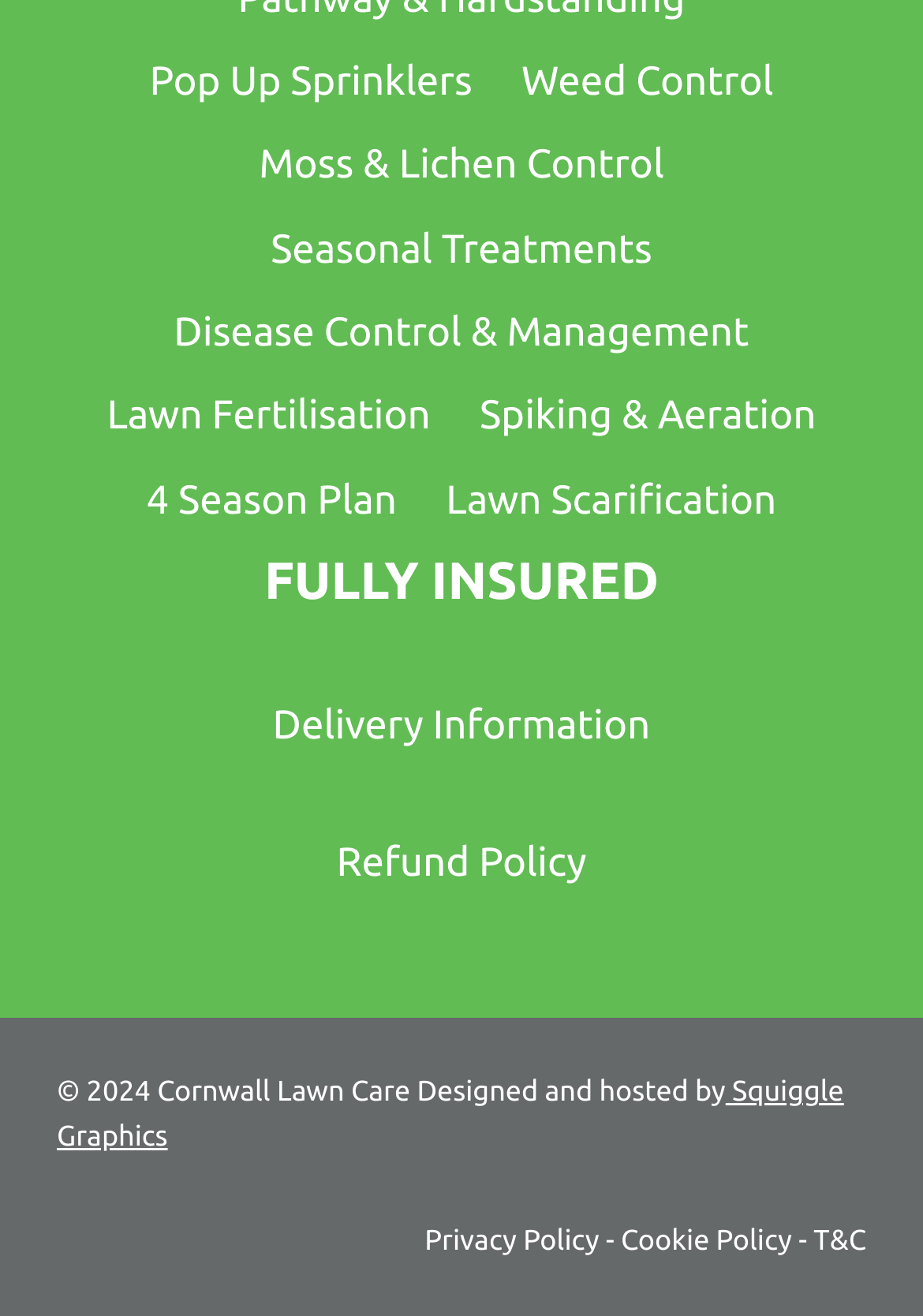Please specify the coordinates of the bounding box for the element that should be clicked to carry out this instruction: "Visit Squiggle Graphics". The coordinates must be four float numbers between 0 and 1, formatted as [left, top, right, bottom].

[0.062, 0.819, 0.914, 0.877]